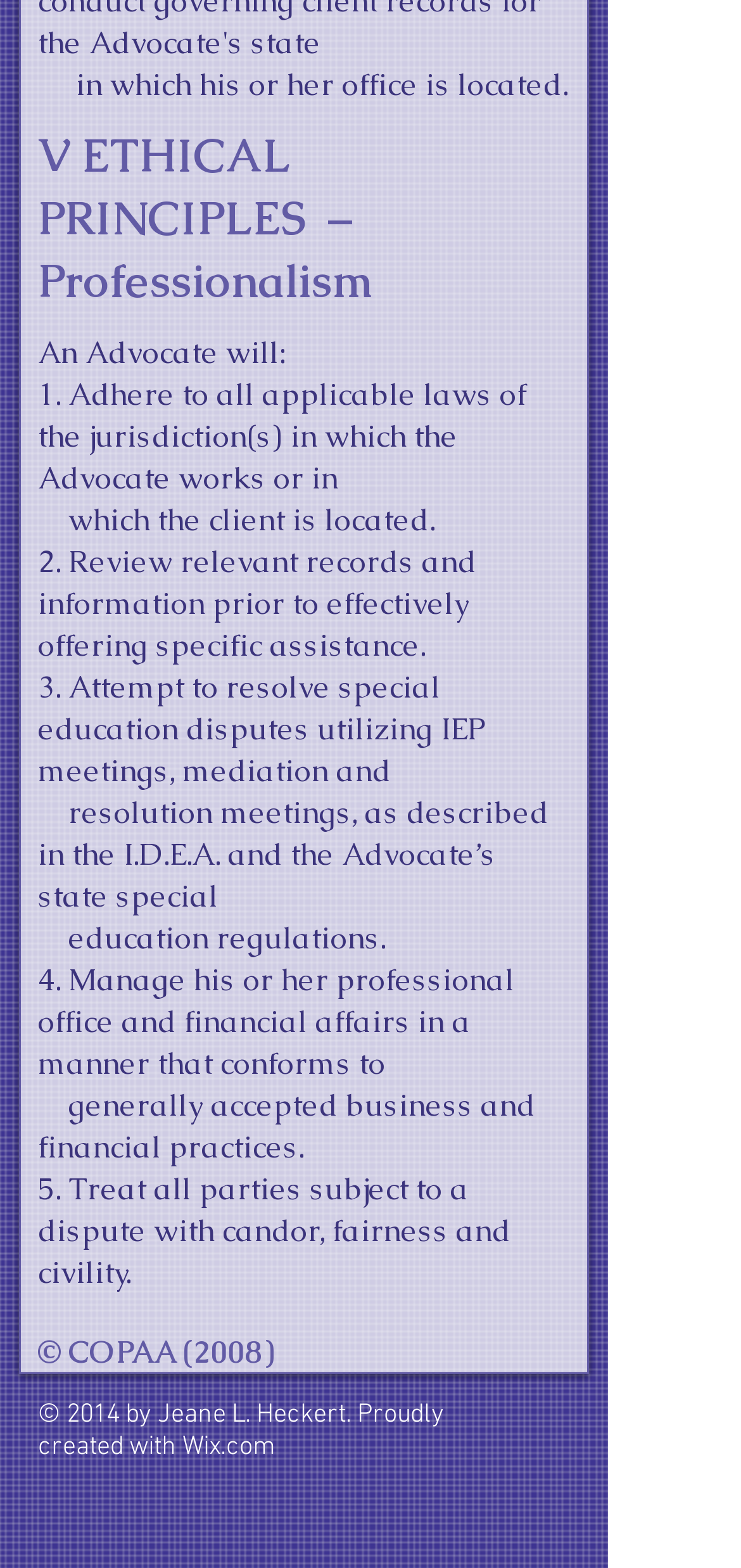Provide the bounding box coordinates of the HTML element this sentence describes: "Wix.com". The bounding box coordinates consist of four float numbers between 0 and 1, i.e., [left, top, right, bottom].

[0.246, 0.913, 0.379, 0.933]